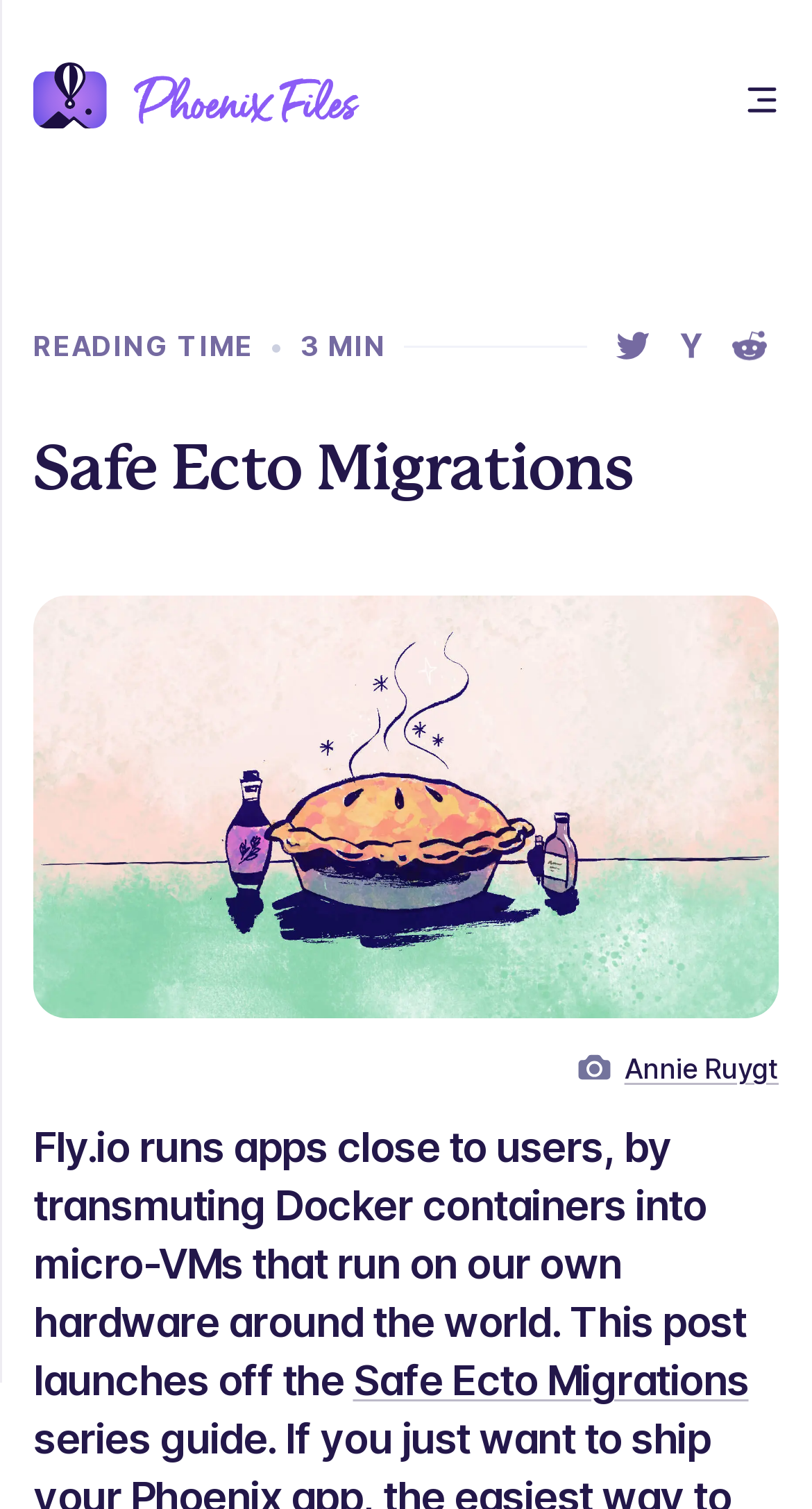Locate the bounding box coordinates of the area to click to fulfill this instruction: "Open the main menu". The bounding box should be presented as four float numbers between 0 and 1, in the order [left, top, right, bottom].

[0.897, 0.044, 0.979, 0.088]